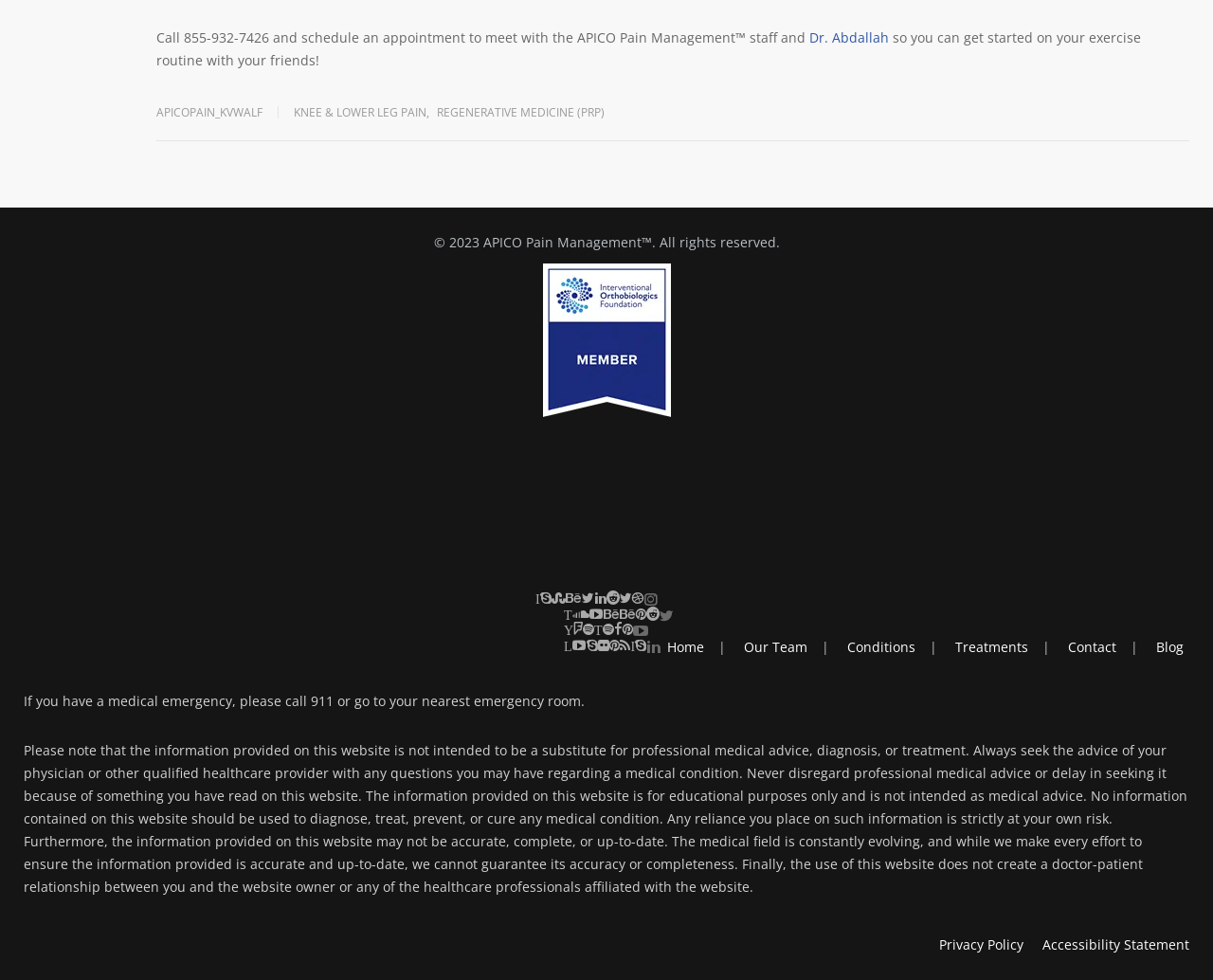Examine the image carefully and respond to the question with a detailed answer: 
What is the phone number to schedule an appointment?

The phone number to schedule an appointment is mentioned in the static text at the top of the webpage, which says 'Call 855-932-7426 and schedule an appointment to meet with the APICO Pain Management™ staff and...'.